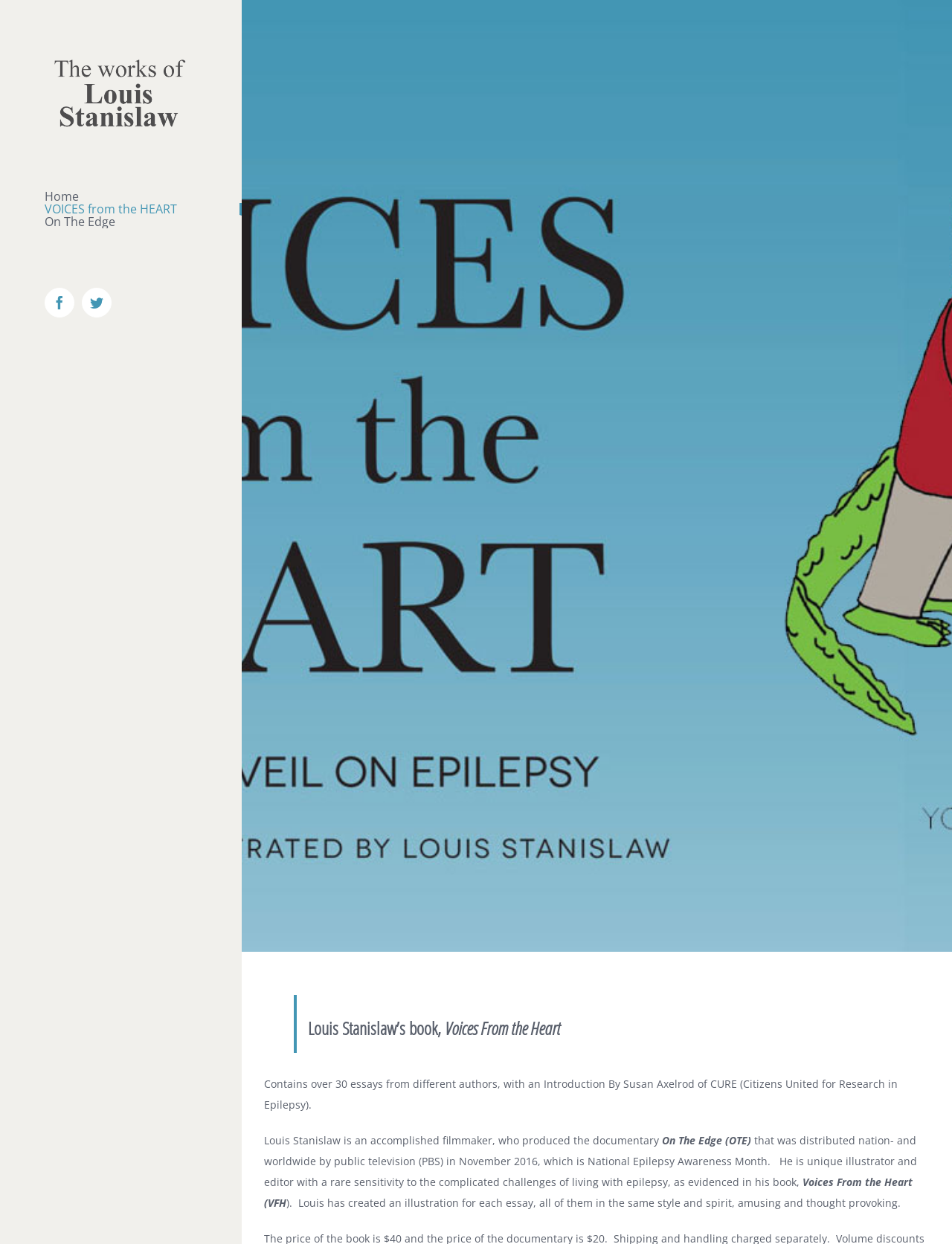Give a concise answer using one word or a phrase to the following question:
What is the style of the illustrations in the book?

amusing and thought provoking